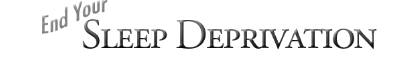With reference to the screenshot, provide a detailed response to the question below:
What is emphasized in the phrase 'End Your Sleep Deprivation'?

The caption states that 'SLEEP DEPRIVATION' is bold and significantly emphasizes the message, implying that this part of the phrase is highlighted or stressed.